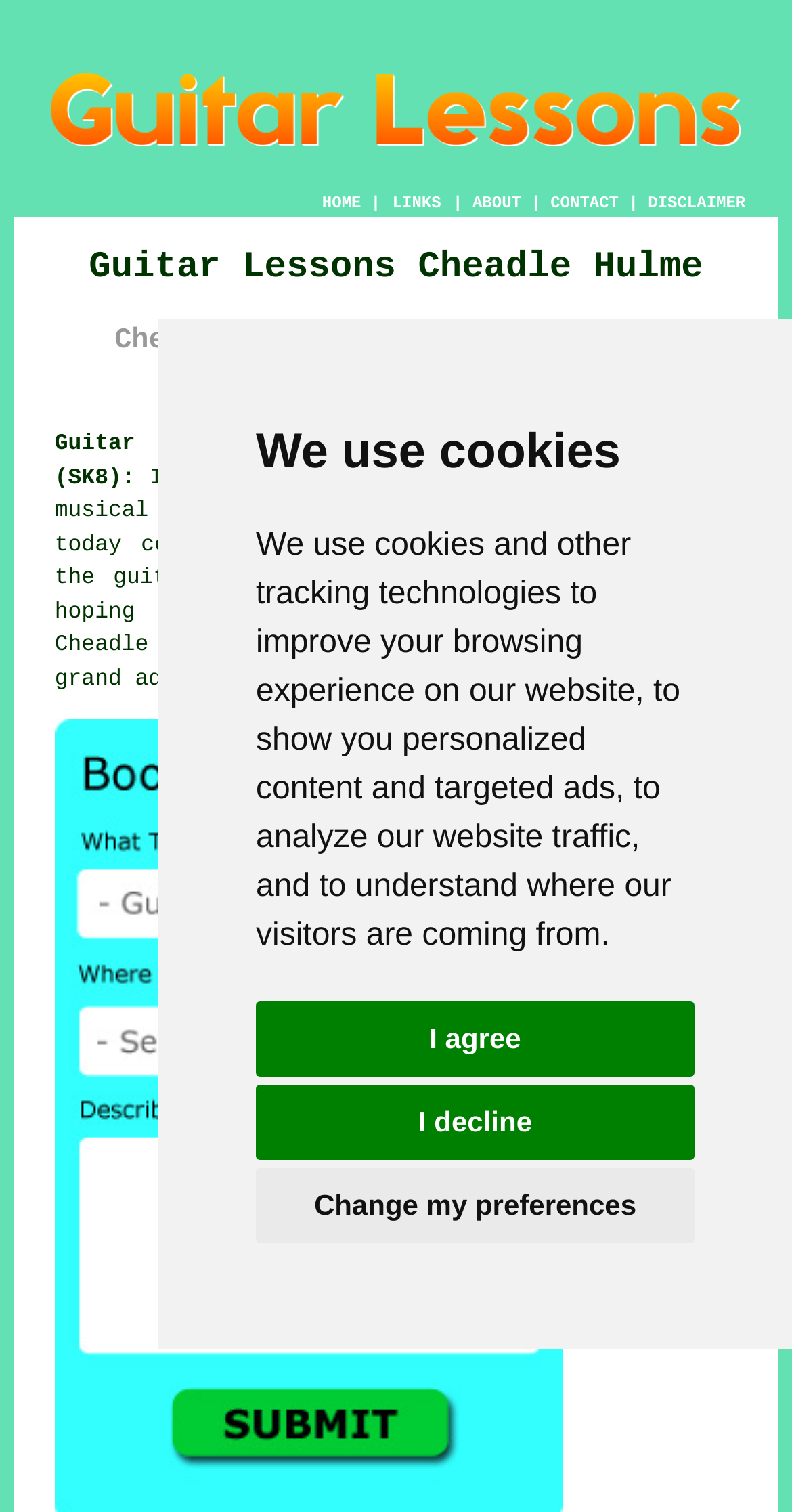Given the description "Change my preferences", provide the bounding box coordinates of the corresponding UI element.

[0.323, 0.773, 0.877, 0.822]